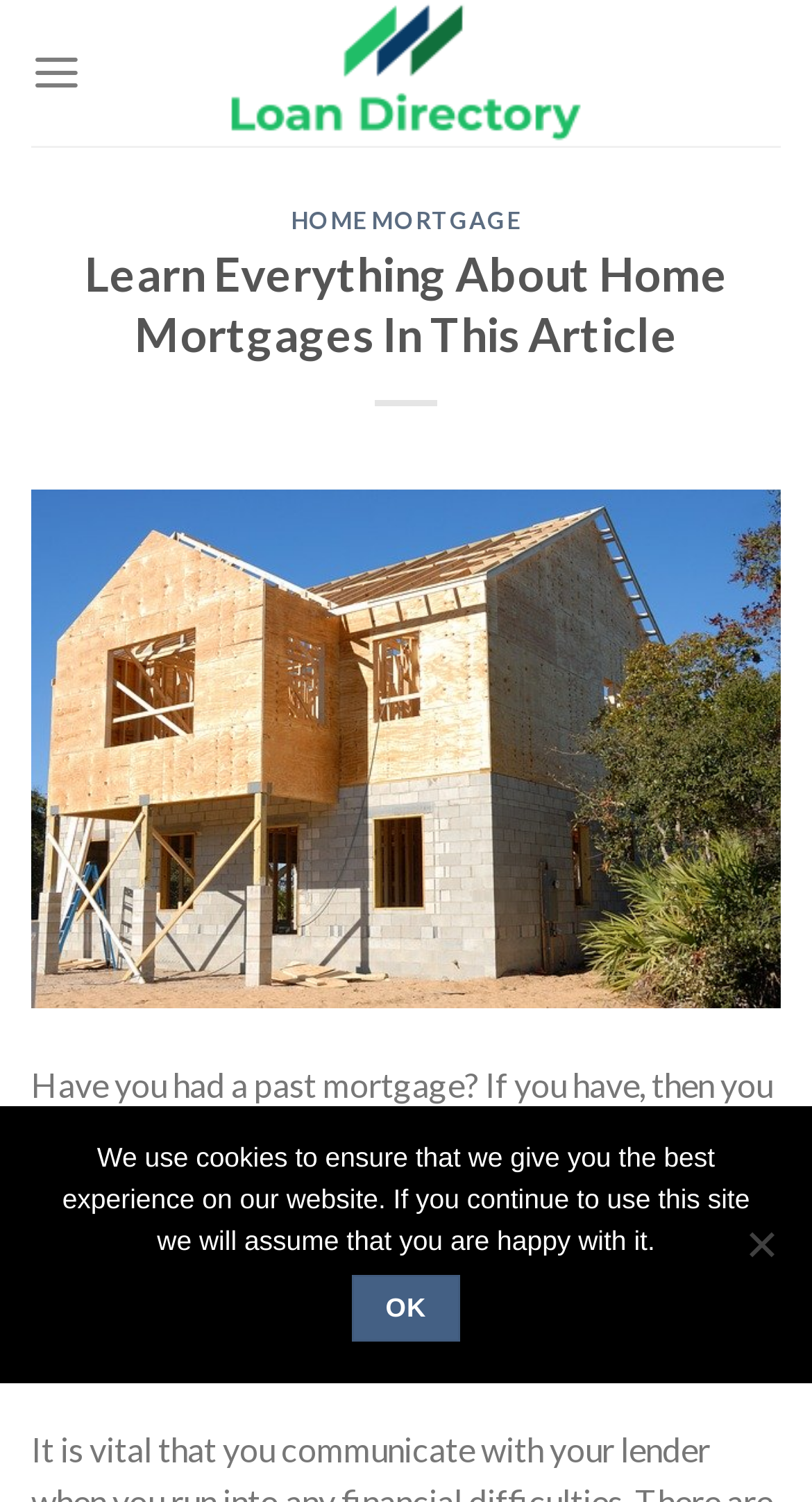Please provide the main heading of the webpage content.

Learn Everything About Home Mortgages In This Article